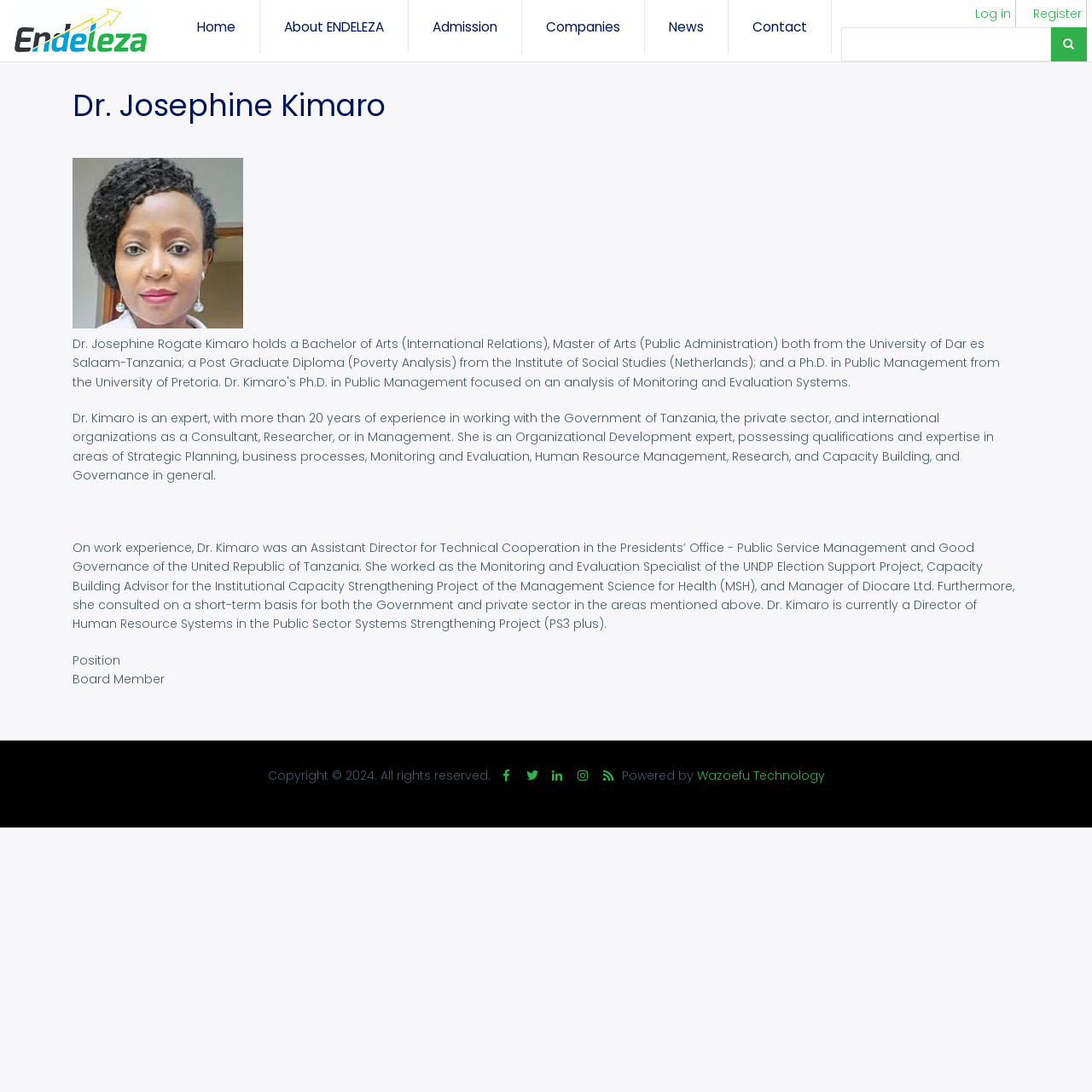What is the name of the company that powered this webpage?
Please respond to the question with a detailed and informative answer.

The webpage has a footer section with a static text 'Powered by' followed by a link to 'Wazoefu Technology', which suggests that this company is responsible for powering the webpage.